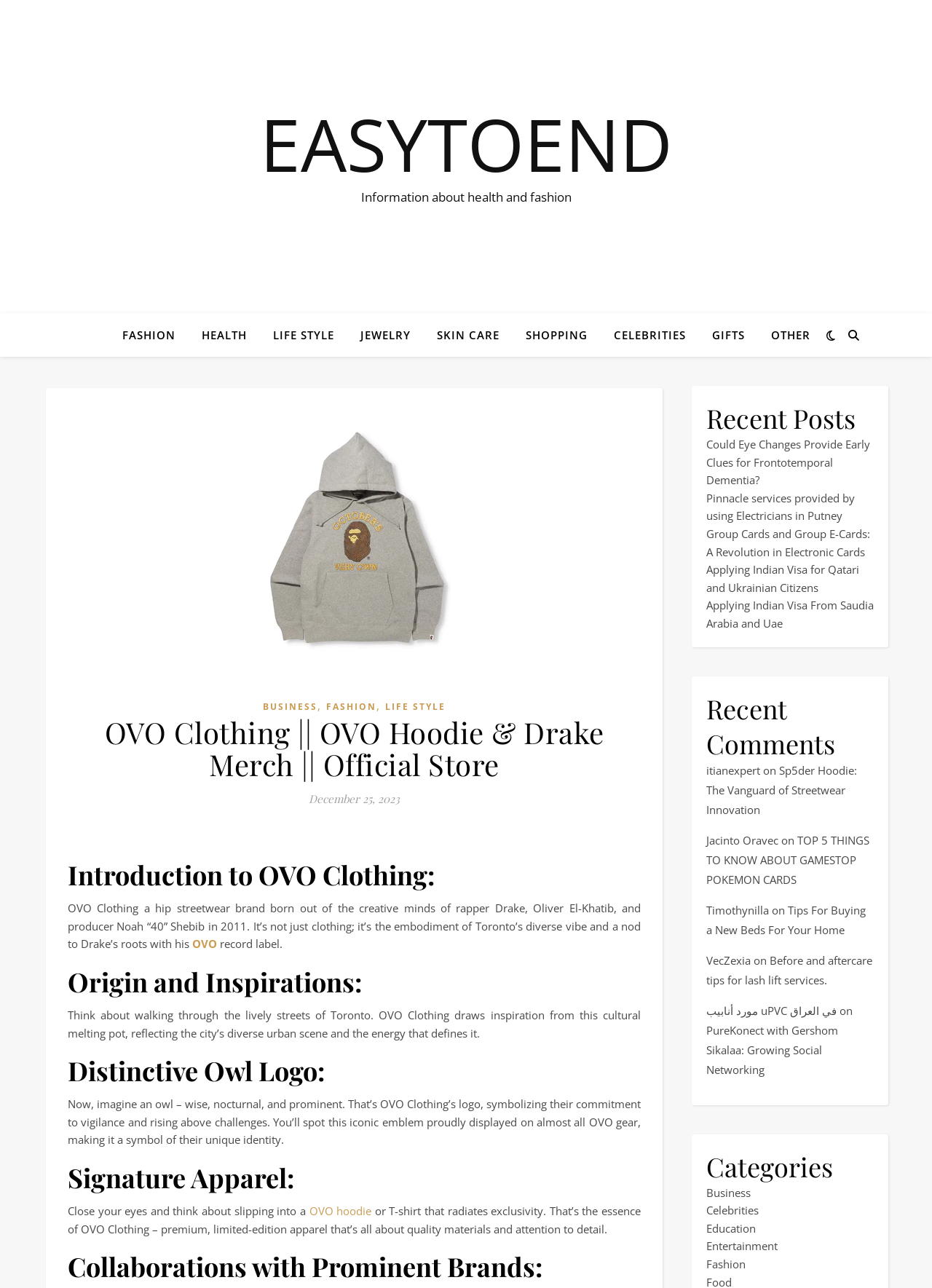Pinpoint the bounding box coordinates of the area that should be clicked to complete the following instruction: "Click on the 'OVO hoodie' link". The coordinates must be given as four float numbers between 0 and 1, i.e., [left, top, right, bottom].

[0.332, 0.934, 0.399, 0.946]